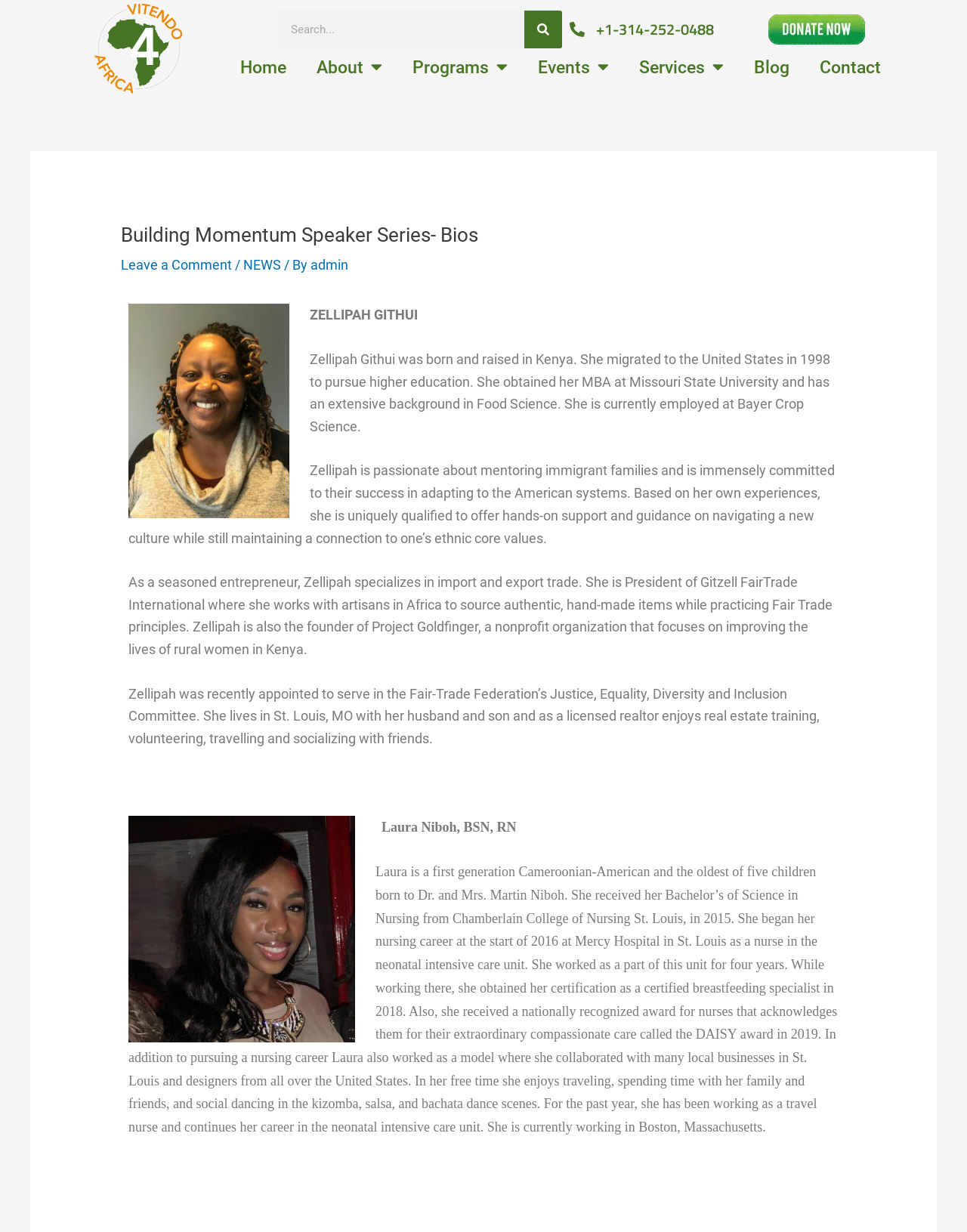Please identify the bounding box coordinates of the area that needs to be clicked to fulfill the following instruction: "Call the phone number."

[0.616, 0.014, 0.738, 0.033]